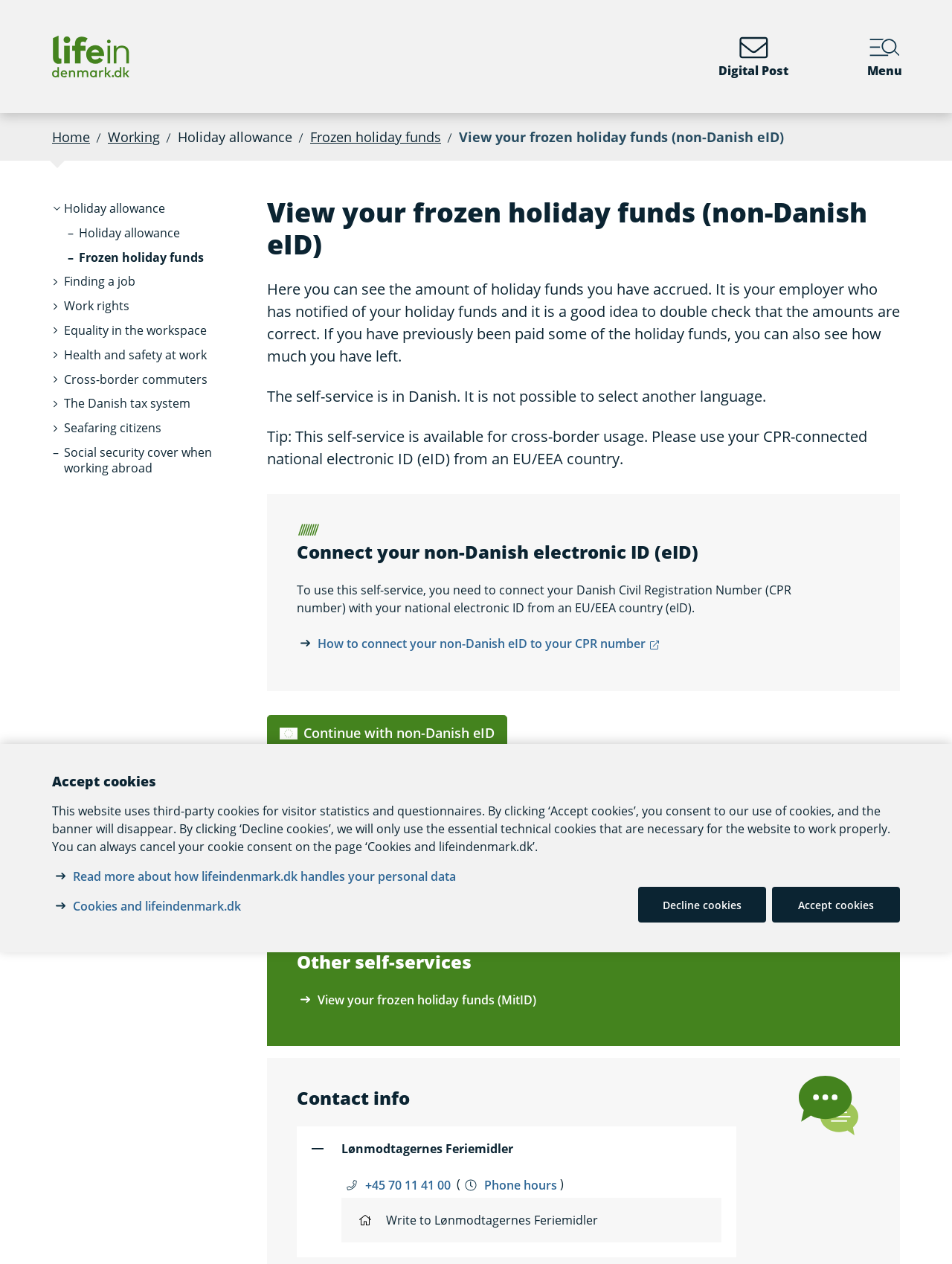Generate an in-depth caption that captures all aspects of the webpage.

This webpage is about viewing frozen holiday funds for non-Danish eID users. At the top, there is a Life in Denmark logo and a navigation menu with links to Digital Post, Menu, and Breadcrumb. Below the navigation menu, there is a section with links to Home, Working, Holiday allowance, and Frozen holiday funds.

The main content of the page is divided into several sections. The first section explains that users can view their frozen holiday funds, which are reported by their employer, and it is recommended to double-check the amounts. There is also a tip about using a CPR-connected national electronic ID (eID) from an EU/EEA country.

The next section is about connecting a non-Danish electronic ID (eID) to a Danish Civil Registration Number (CPR number). There is a link to learn how to connect the eID to the CPR number. Below this section, there is a button to continue with a non-Danish eID.

The following section provides a step-by-step guide on how to use the self-service, including clicking "Continue as EU/EEA-citizen" and using a CPR-connected eID. There is also an alternative self-service solution section with a link to view frozen holiday funds using MitID.

At the bottom of the page, there is a contact information section with a link to Lønmodtagernes Feriemidler, a phone number, and a link to write to Lønmodtagernes Feriemidler.

On the right side of the page, there is a cookie consent banner with links to read more about how lifeindenmark.dk handles personal data and cookies. There are also links to jump to content, search, and topics.